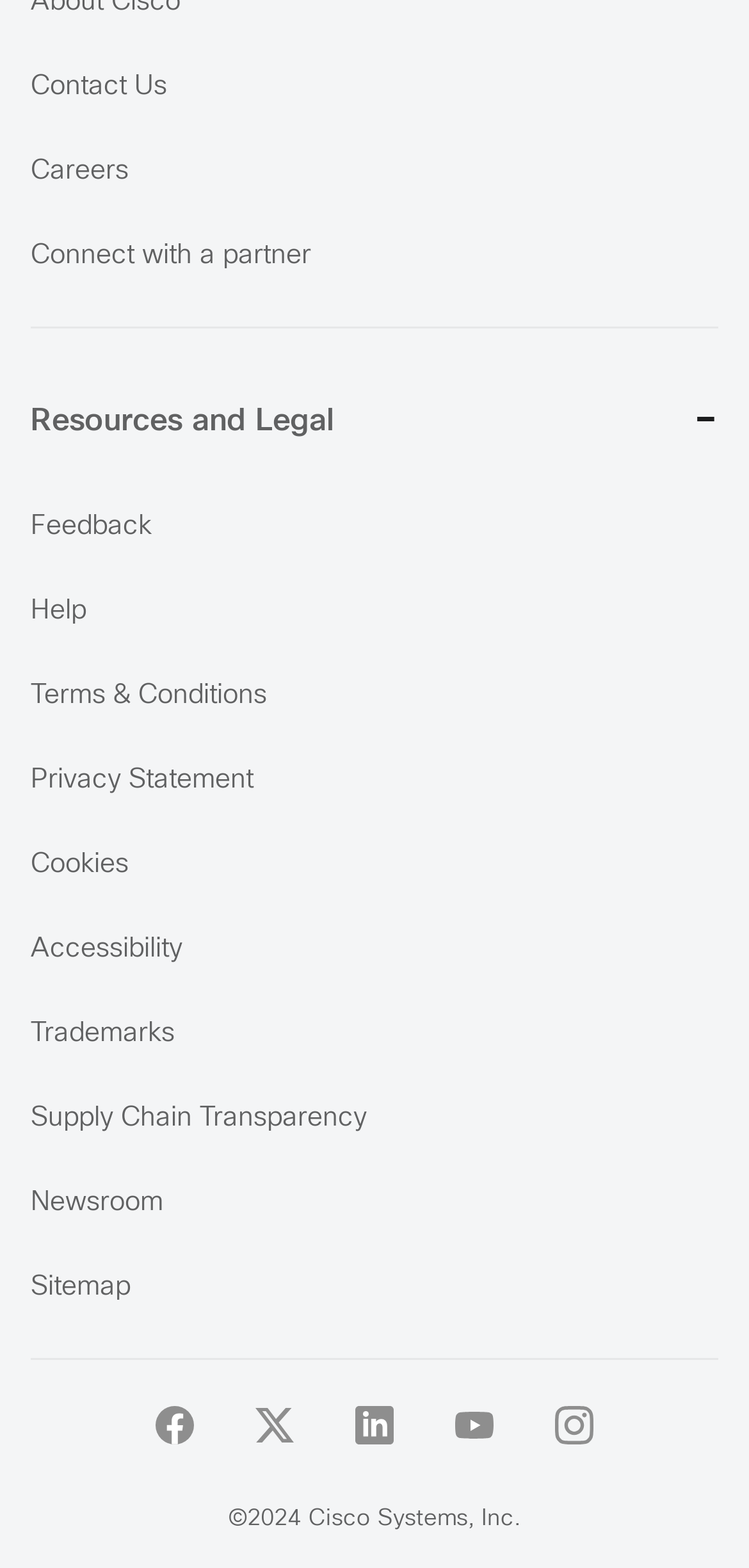How many separators are there?
Please give a detailed and thorough answer to the question, covering all relevant points.

I counted the number of separators on the webpage, which are two horizontal lines separating different sections.